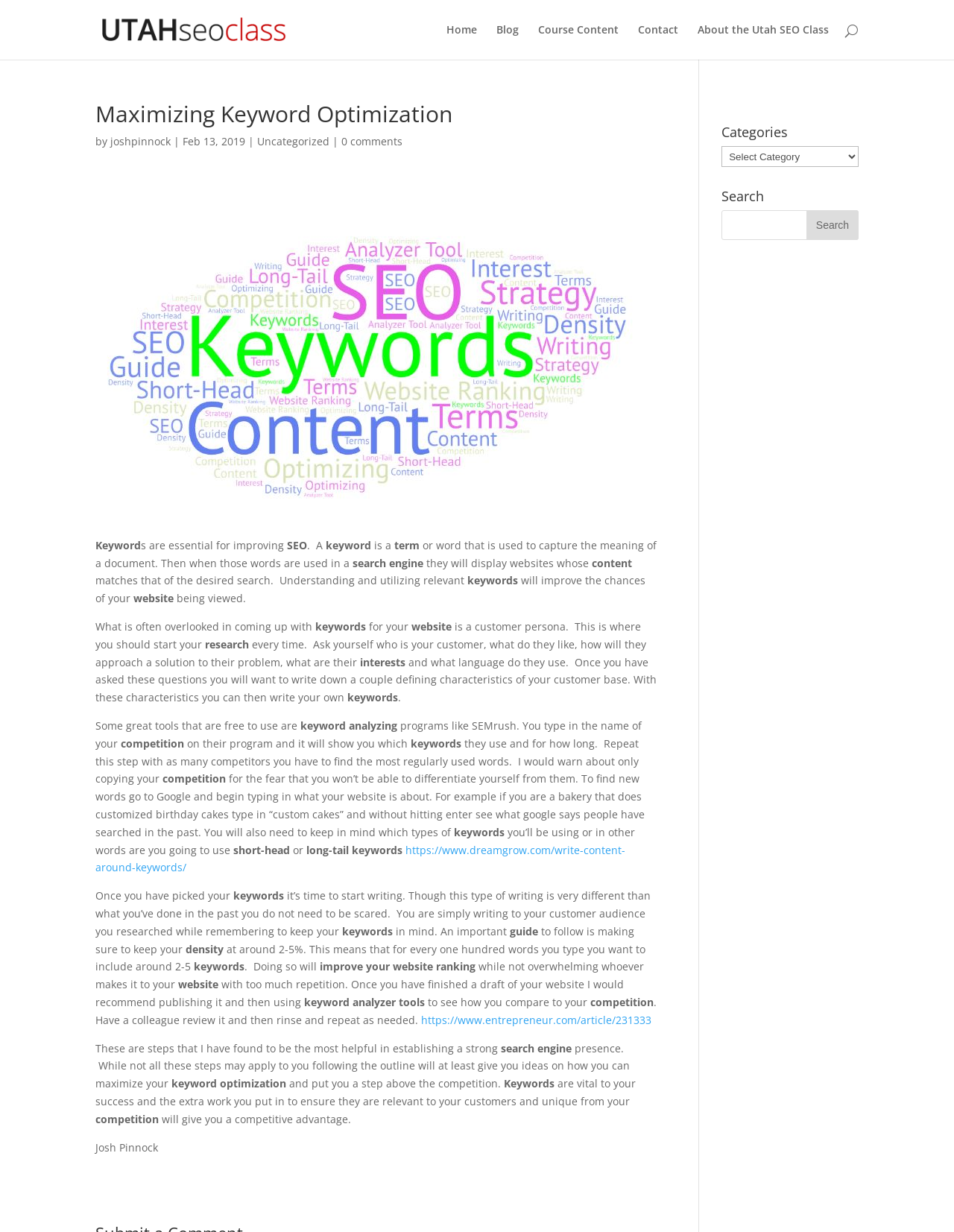Locate the bounding box coordinates of the area that needs to be clicked to fulfill the following instruction: "Read the article about maximizing keyword optimization". The coordinates should be in the format of four float numbers between 0 and 1, namely [left, top, right, bottom].

[0.1, 0.083, 0.689, 0.108]